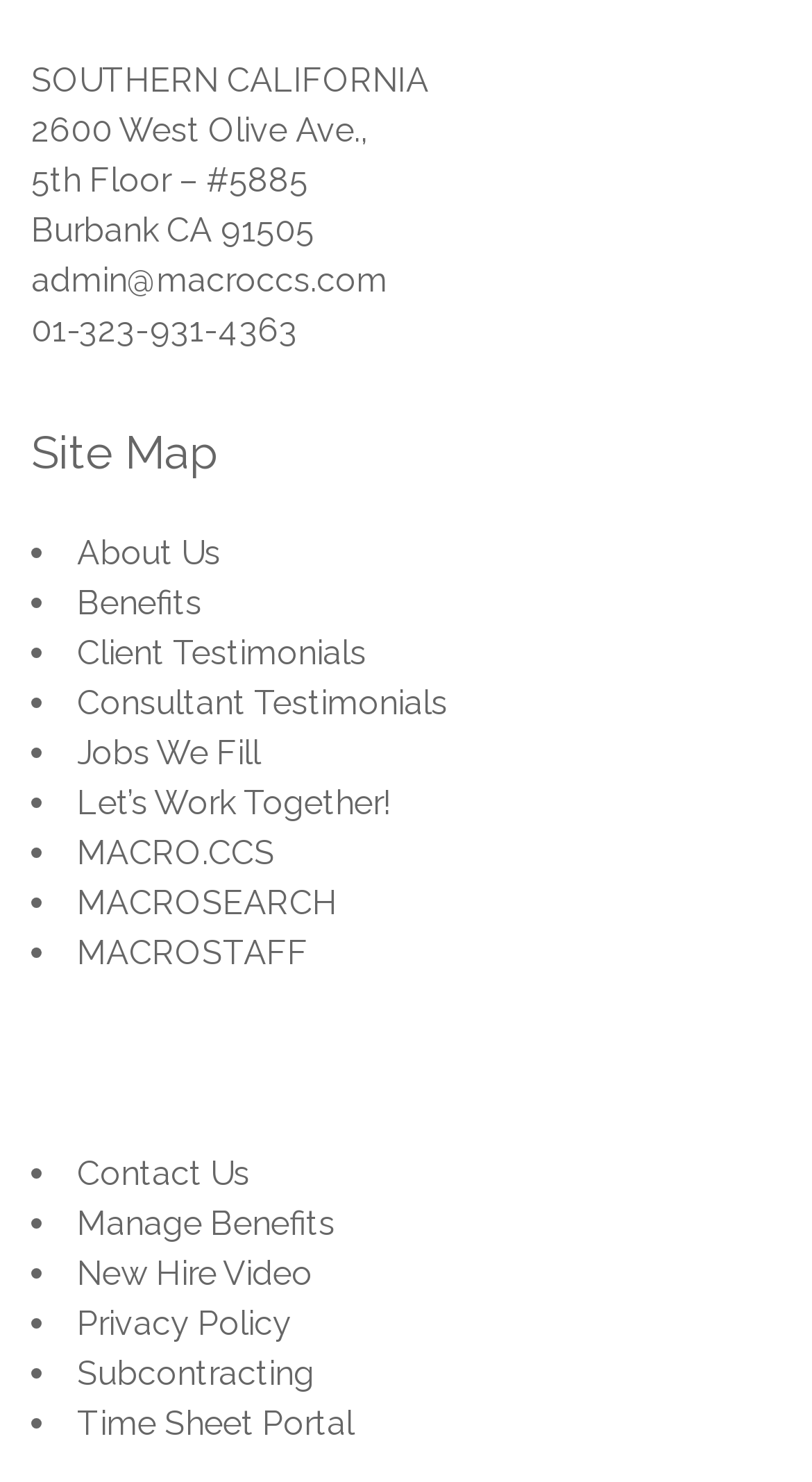Given the description admin@macroccs.com, predict the bounding box coordinates of the UI element. Ensure the coordinates are in the format (top-left x, top-left y, bottom-right x, bottom-right y) and all values are between 0 and 1.

[0.038, 0.176, 0.477, 0.203]